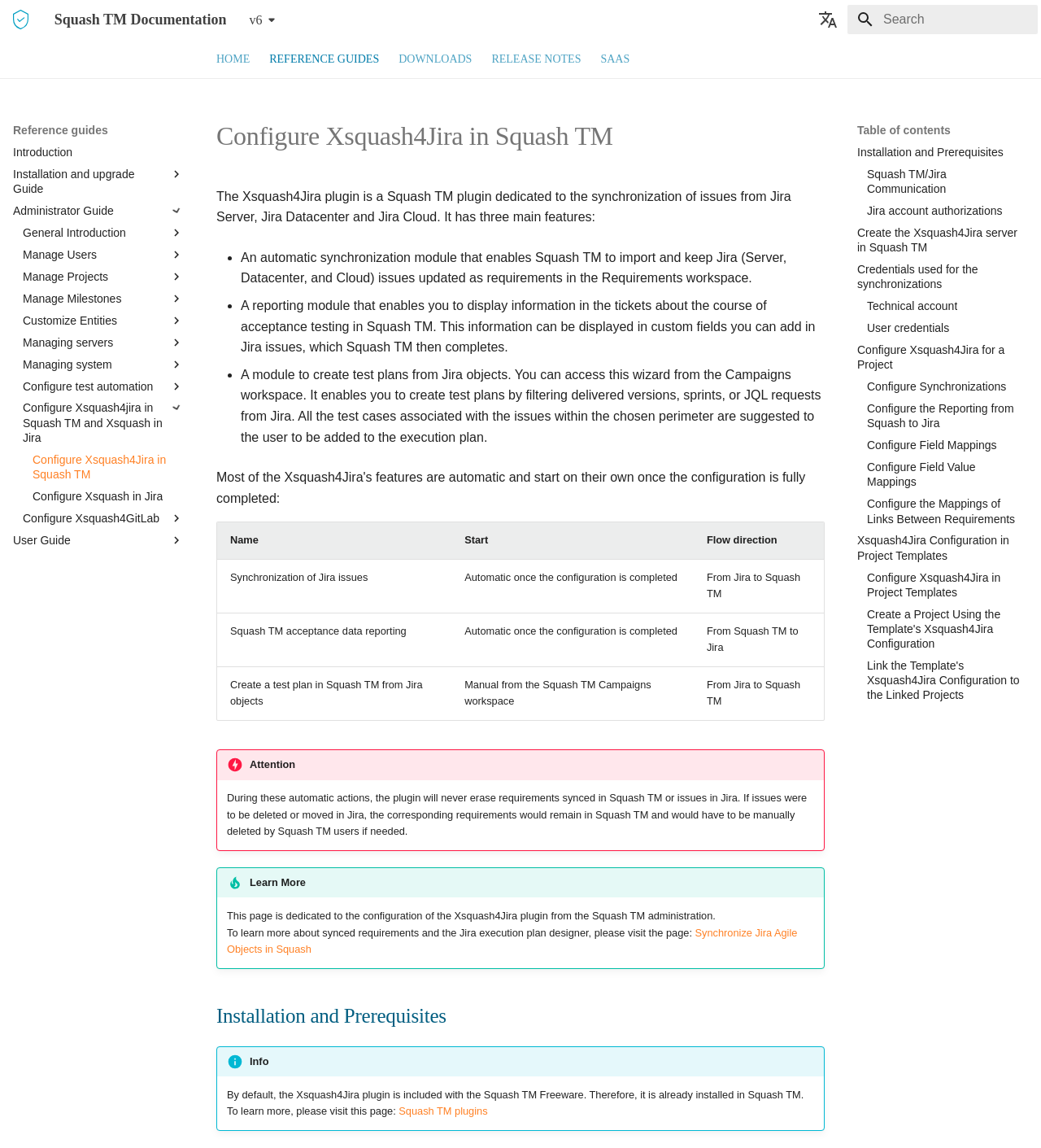Extract the main heading from the webpage content.

Configure Xsquash4Jira in Squash TM